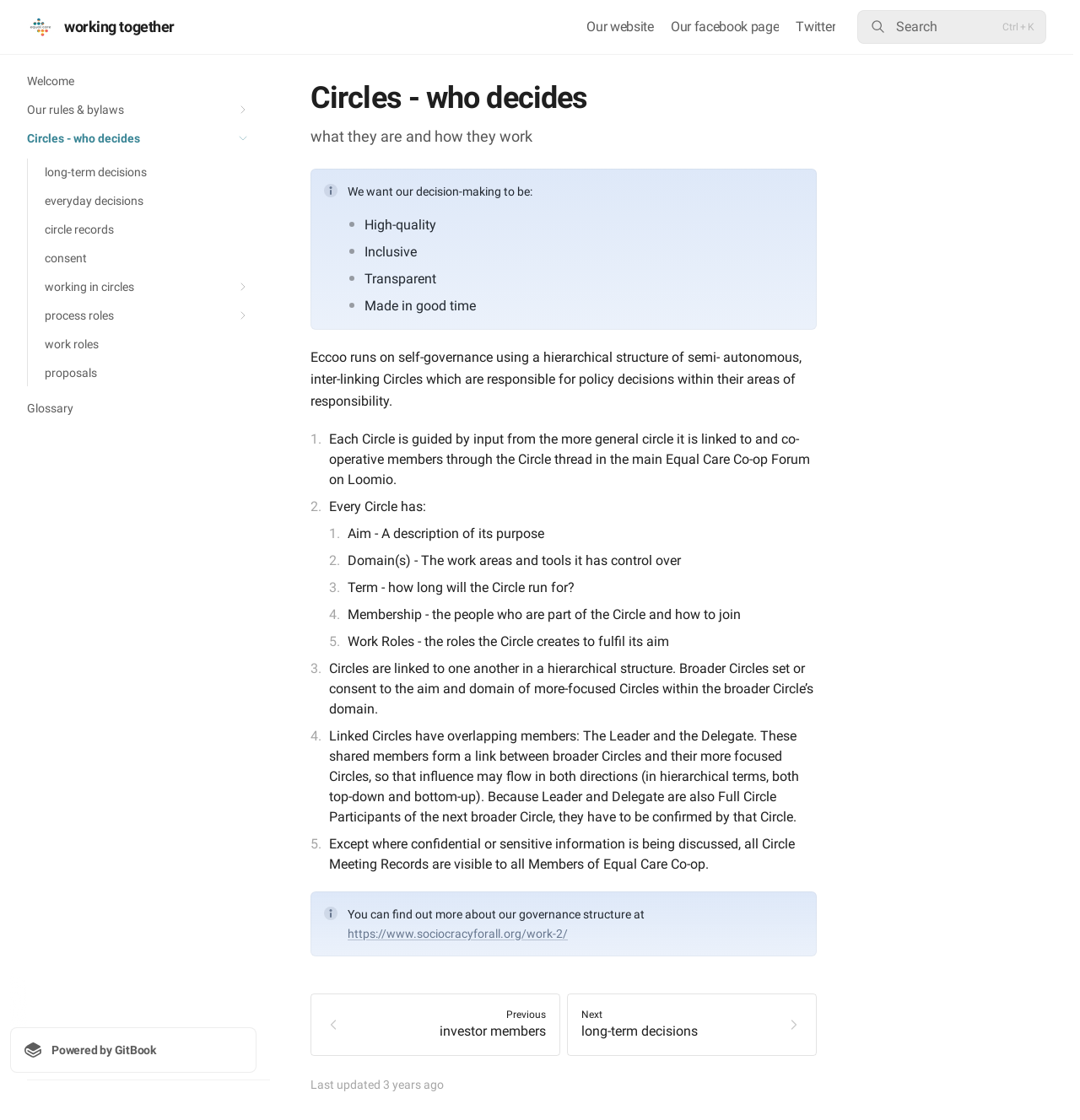Determine the bounding box coordinates of the area to click in order to meet this instruction: "Click the 'Search' button".

[0.794, 0.009, 0.969, 0.039]